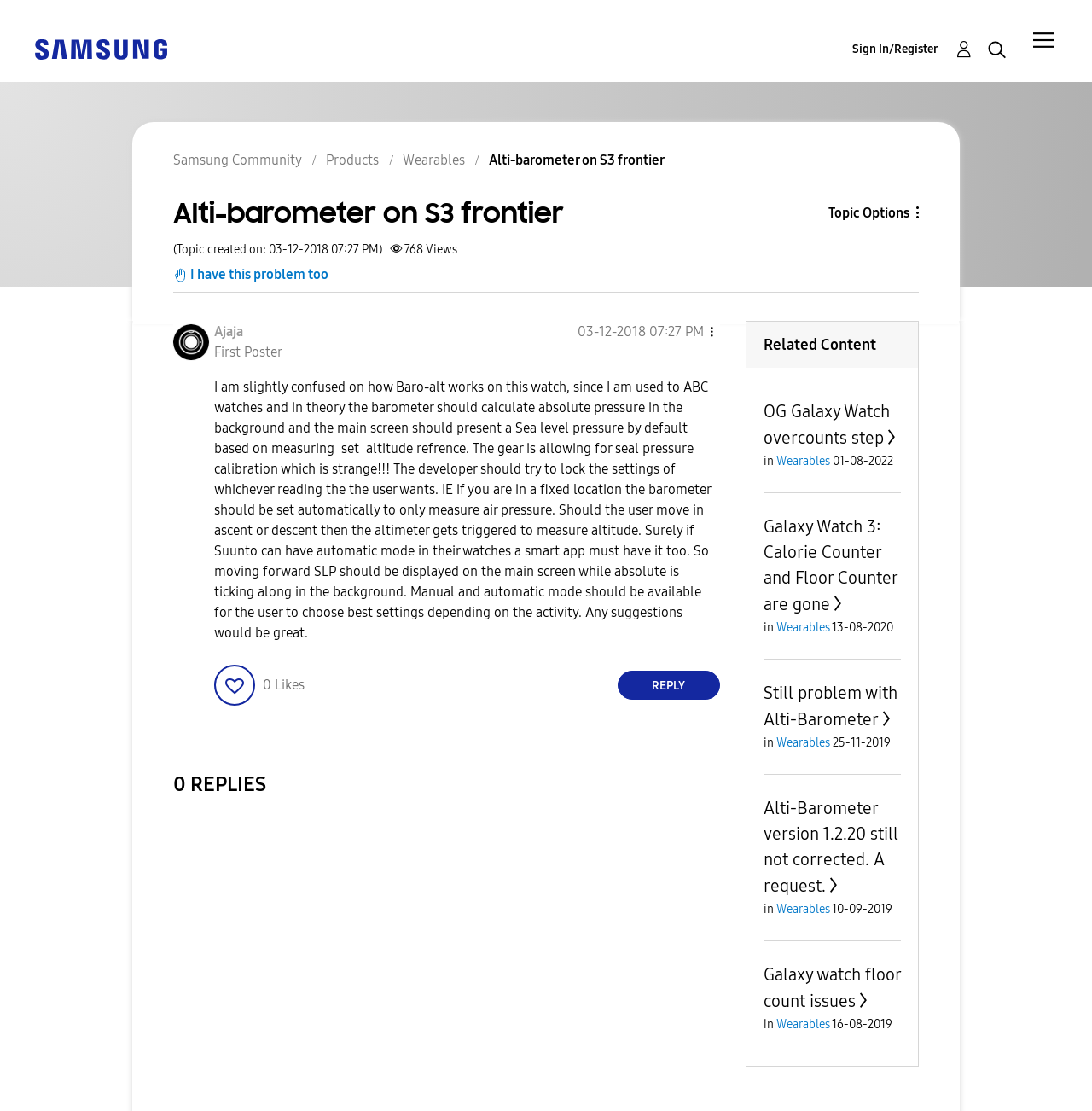Please analyze the image and give a detailed answer to the question:
How many replies are there to this post?

I found the answer by looking at the static text element with the text '0 REPLIES' located at the bottom of the webpage, which indicates the number of replies to this post.